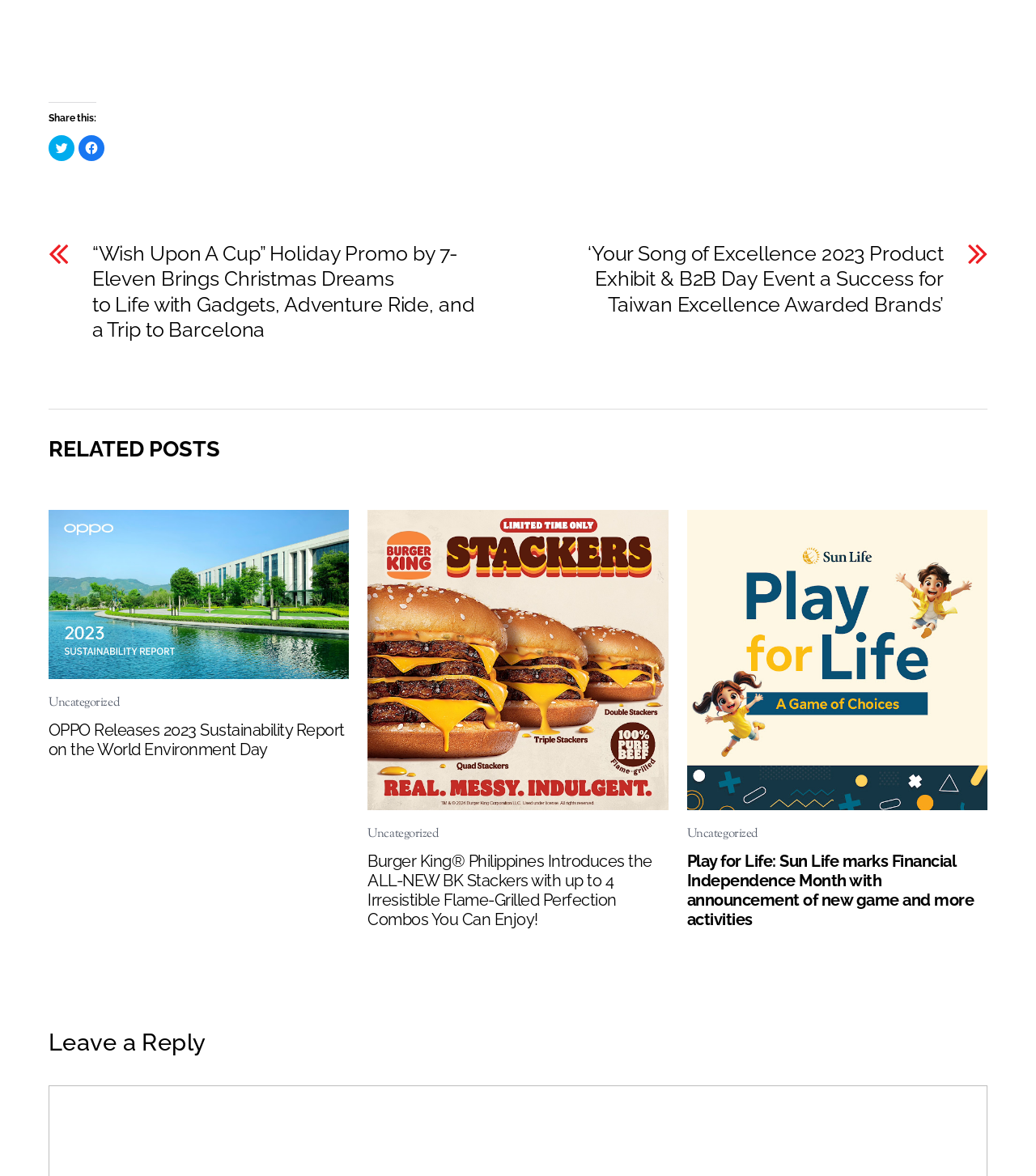Pinpoint the bounding box coordinates of the element you need to click to execute the following instruction: "Read 'Wish Upon A Cup' Holiday Promo by 7-Eleven". The bounding box should be represented by four float numbers between 0 and 1, in the format [left, top, right, bottom].

[0.089, 0.205, 0.473, 0.291]